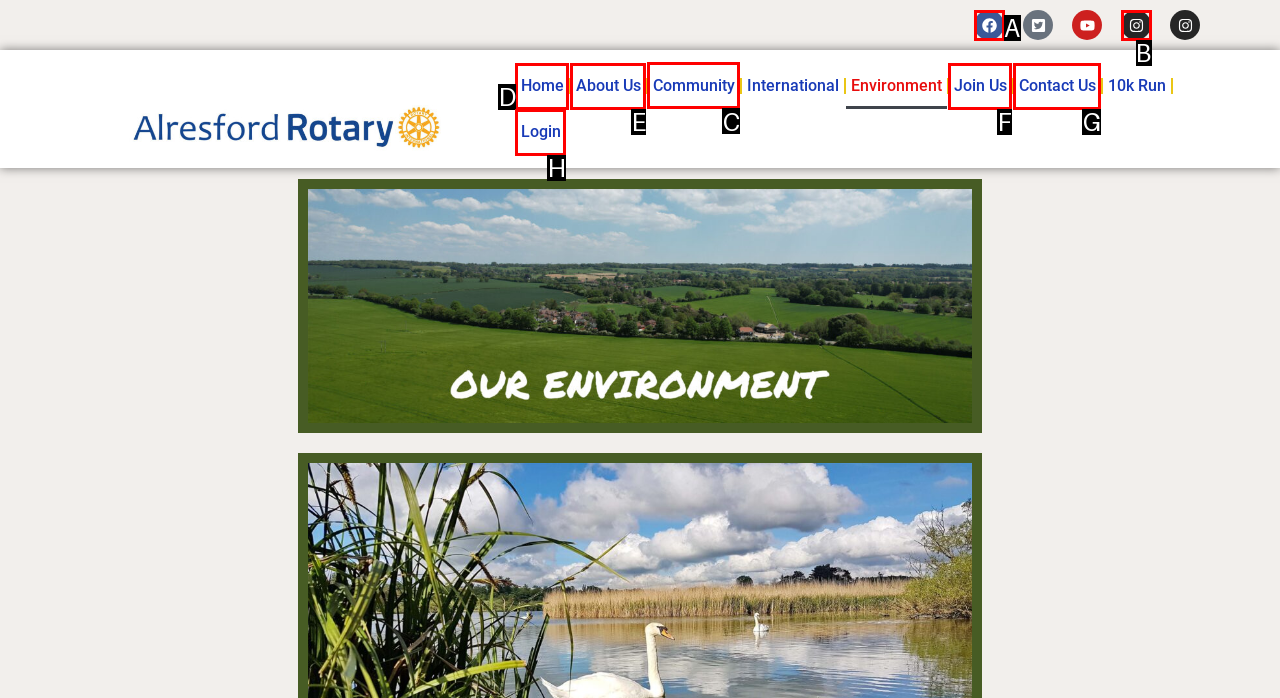For the task: Learn about the community, specify the letter of the option that should be clicked. Answer with the letter only.

C